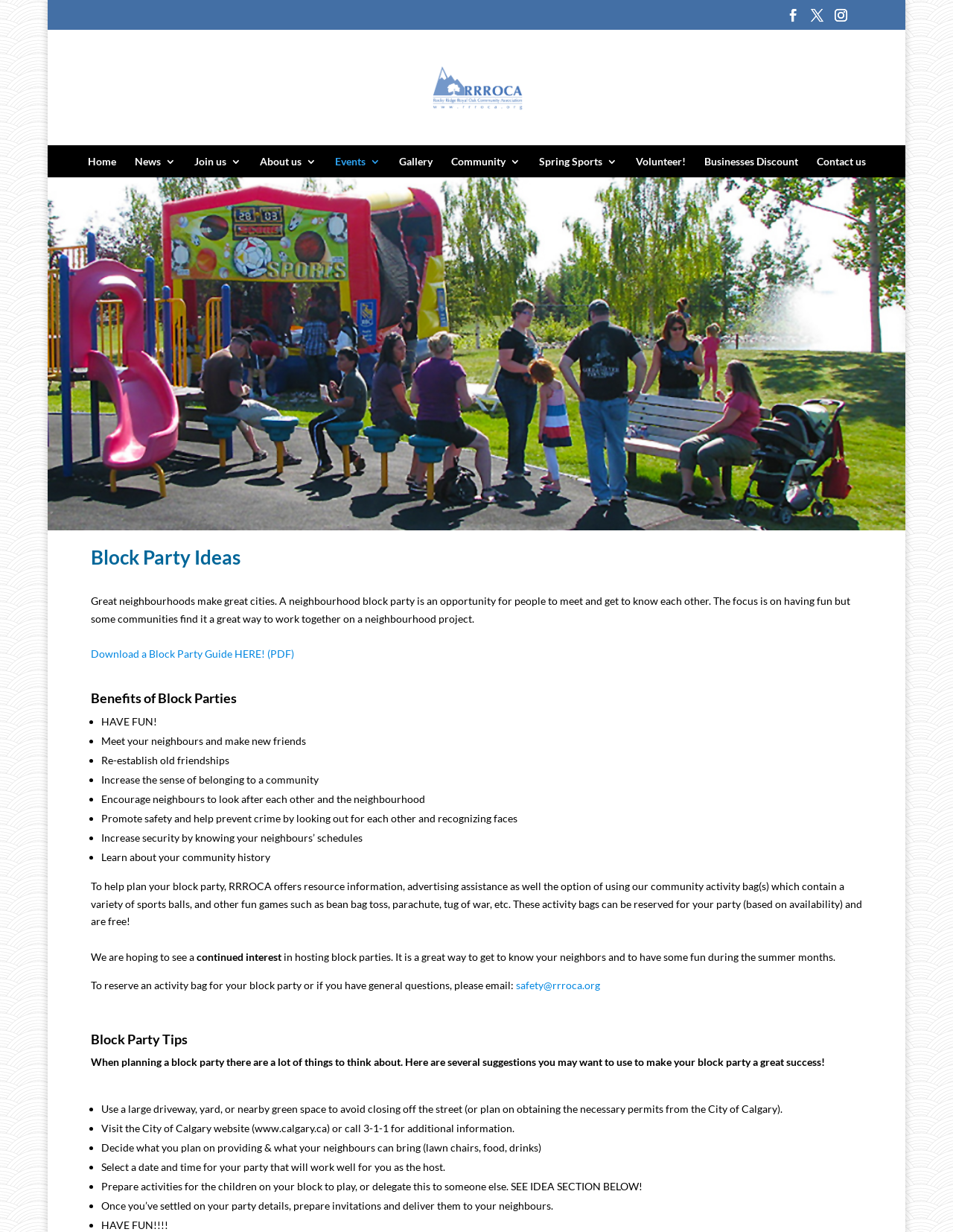Please identify the bounding box coordinates of the element on the webpage that should be clicked to follow this instruction: "Click the 'Volunteer!' link". The bounding box coordinates should be given as four float numbers between 0 and 1, formatted as [left, top, right, bottom].

[0.667, 0.127, 0.719, 0.136]